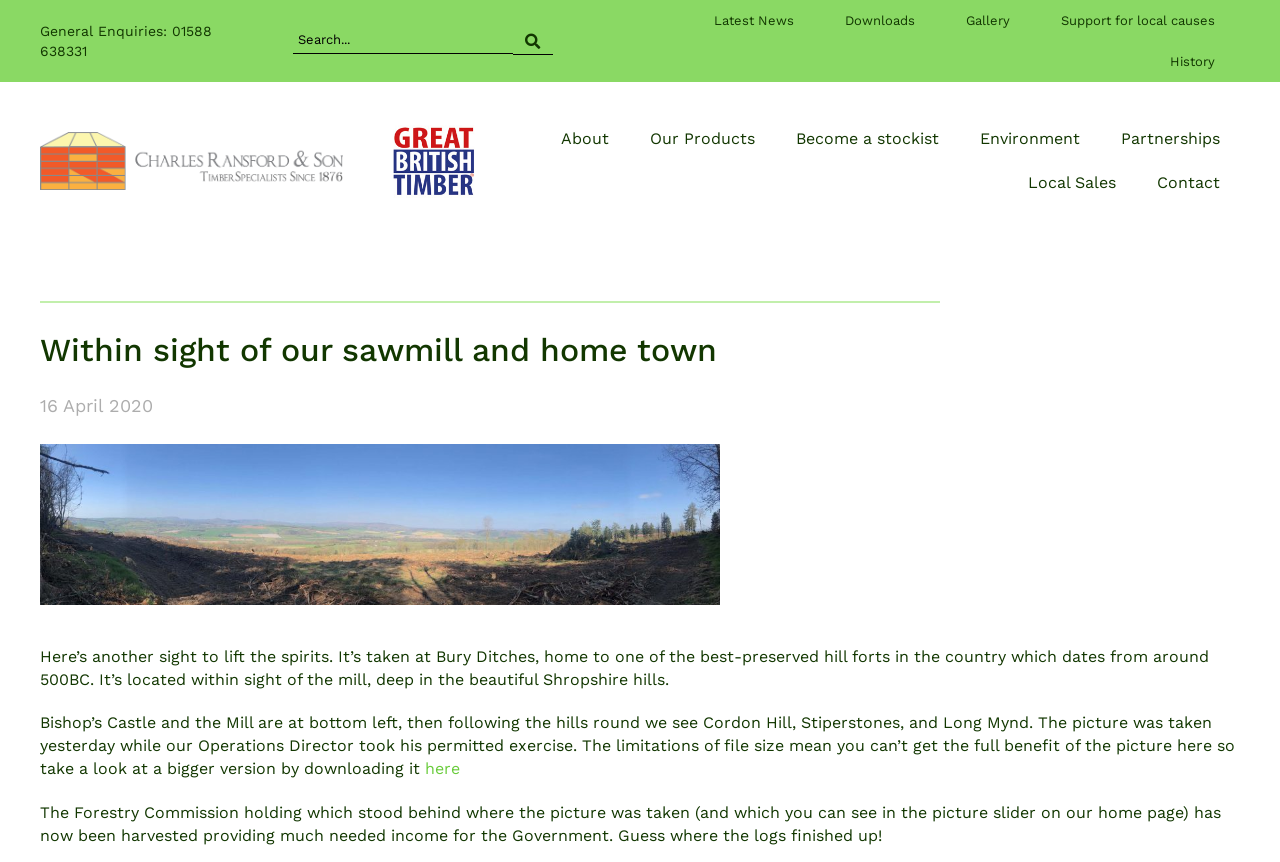What is the location of the hill fort in the picture?
Your answer should be a single word or phrase derived from the screenshot.

Bury Ditches